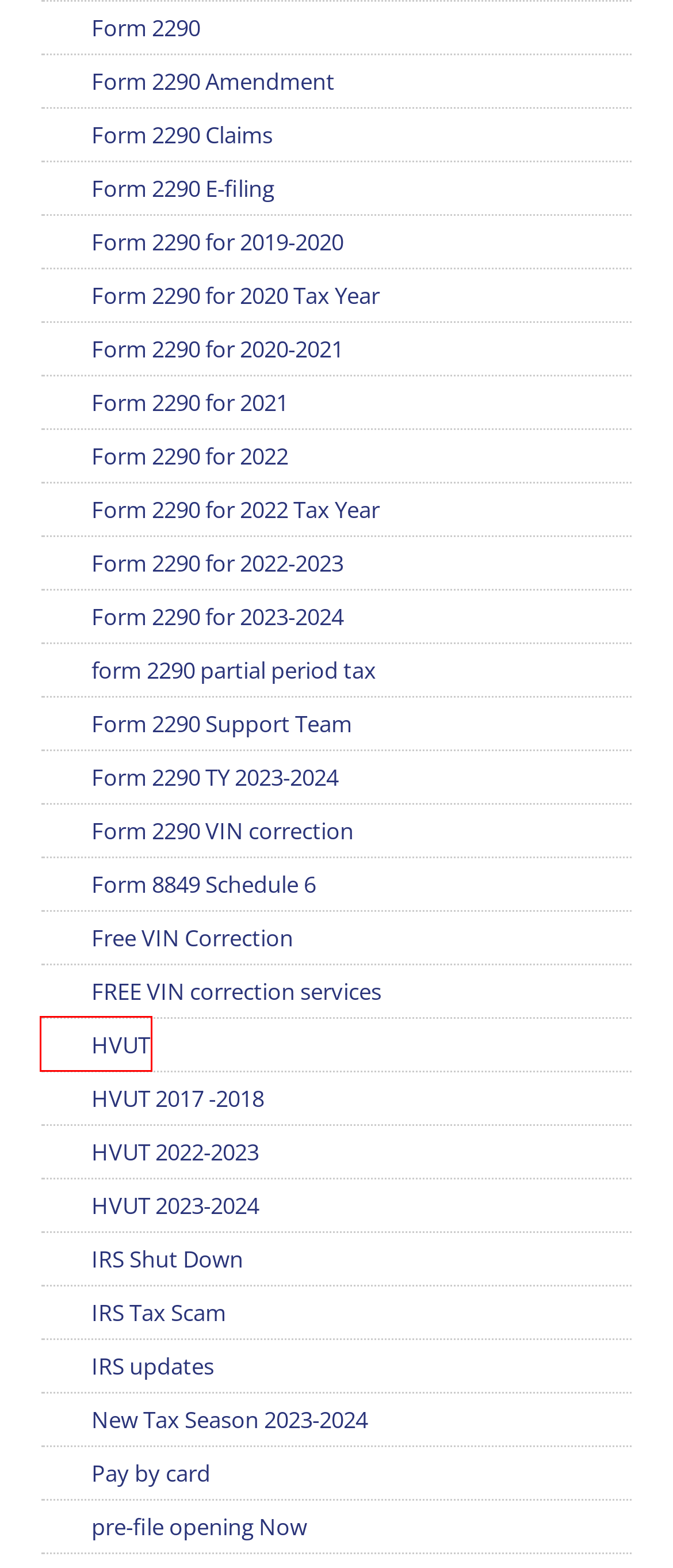Given a screenshot of a webpage with a red bounding box around a UI element, please identify the most appropriate webpage description that matches the new webpage after you click on the element. Here are the candidates:
A. Form 2290 for 2021 | TruckDues.com | To e-file vehicle use tax | Starts from $7.99
B. pre-file opening Now | TruckDues.com | To e-file vehicle use tax | Starts from $7.99
C. Form 2290 | TruckDues.com | To e-file vehicle use tax | Starts from $7.99
D. HVUT | TruckDues.com | To e-file vehicle use tax | Starts from $7.99
E. Form 2290 for 2022-2023 | TruckDues.com | To e-file vehicle use tax | Starts from $7.99
F. Form 2290 for 2020 Tax Year | TruckDues.com | To e-file vehicle use tax | Starts from $7.99
G. Form 2290 for 2019-2020 | TruckDues.com | To e-file vehicle use tax | Starts from $7.99
H. IRS Tax Scam | TruckDues.com | To e-file vehicle use tax | Starts from $7.99

D